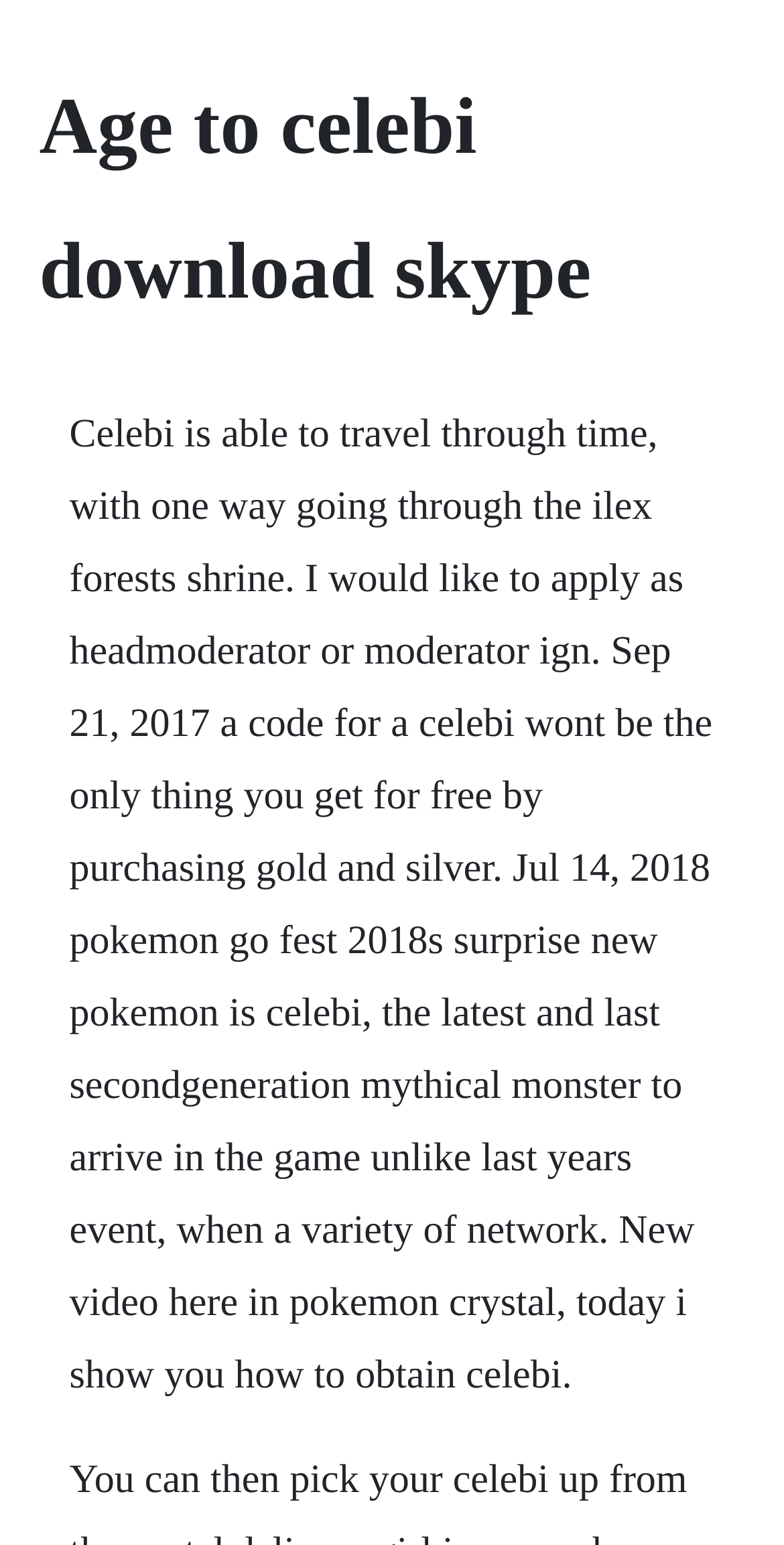Please identify the webpage's heading and generate its text content.

Age to celebi download skype